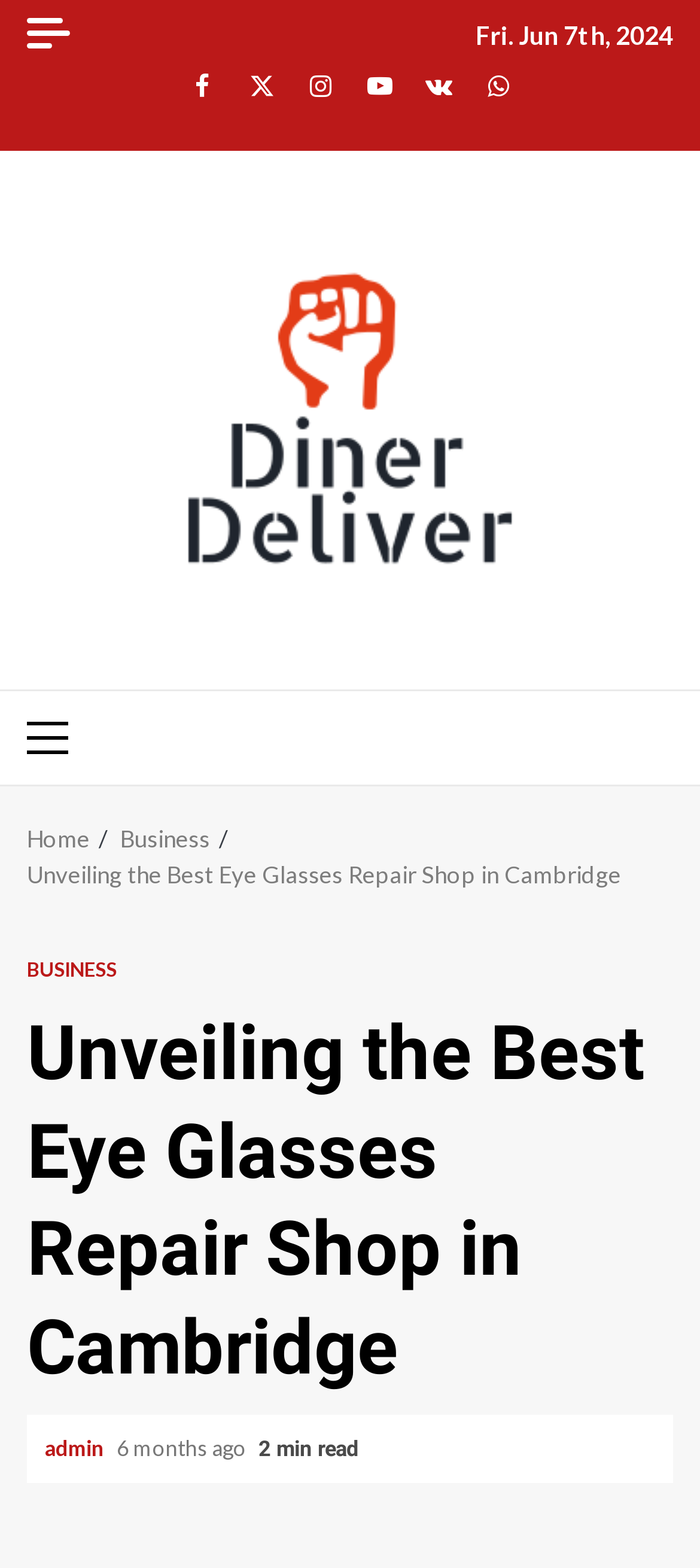What is the name of the logo?
Give a single word or phrase as your answer by examining the image.

DinerDeliver_Logo